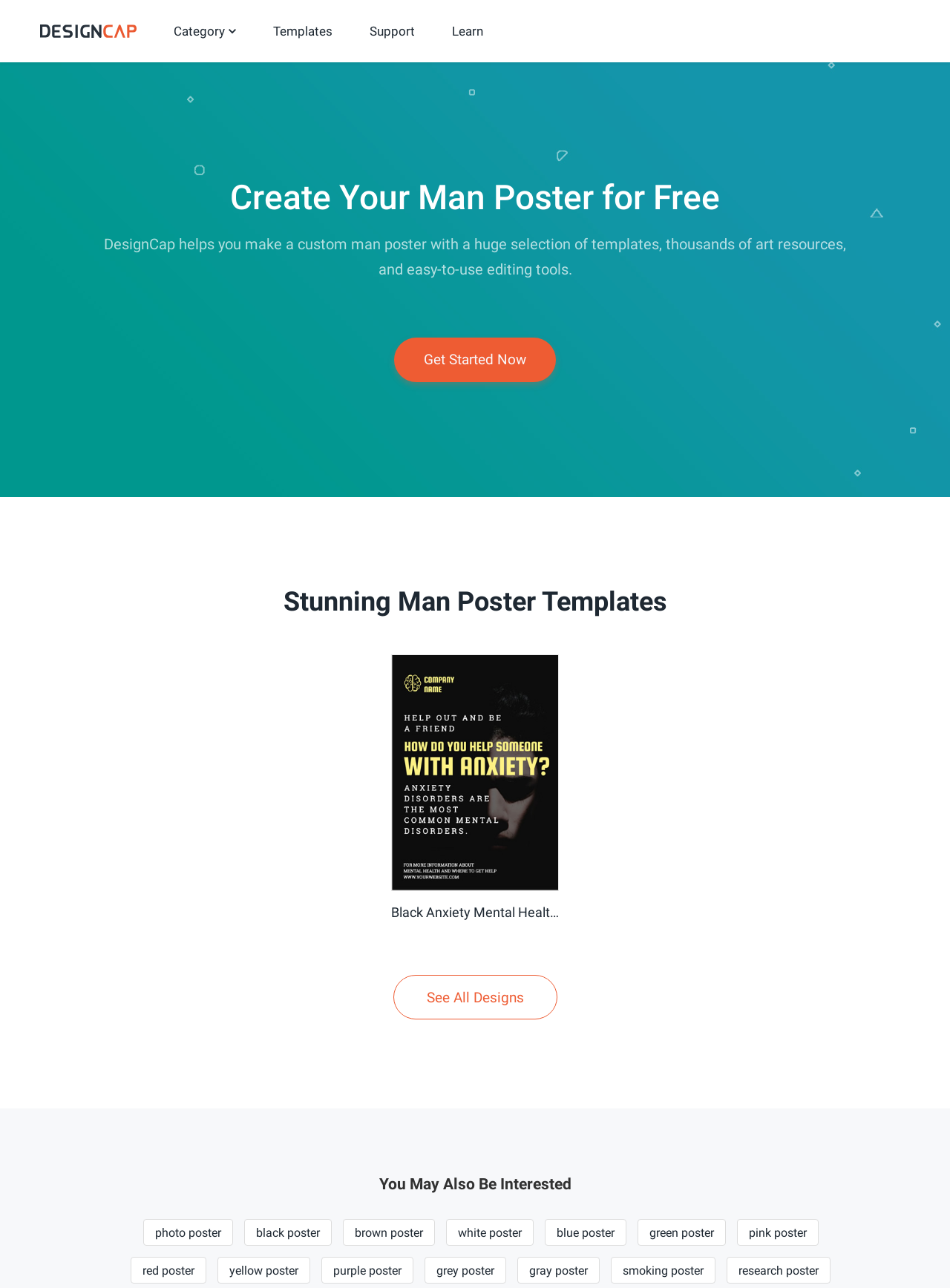Determine the bounding box coordinates of the region I should click to achieve the following instruction: "Contact us through the '☎ CONTACT US' link". Ensure the bounding box coordinates are four float numbers between 0 and 1, i.e., [left, top, right, bottom].

None